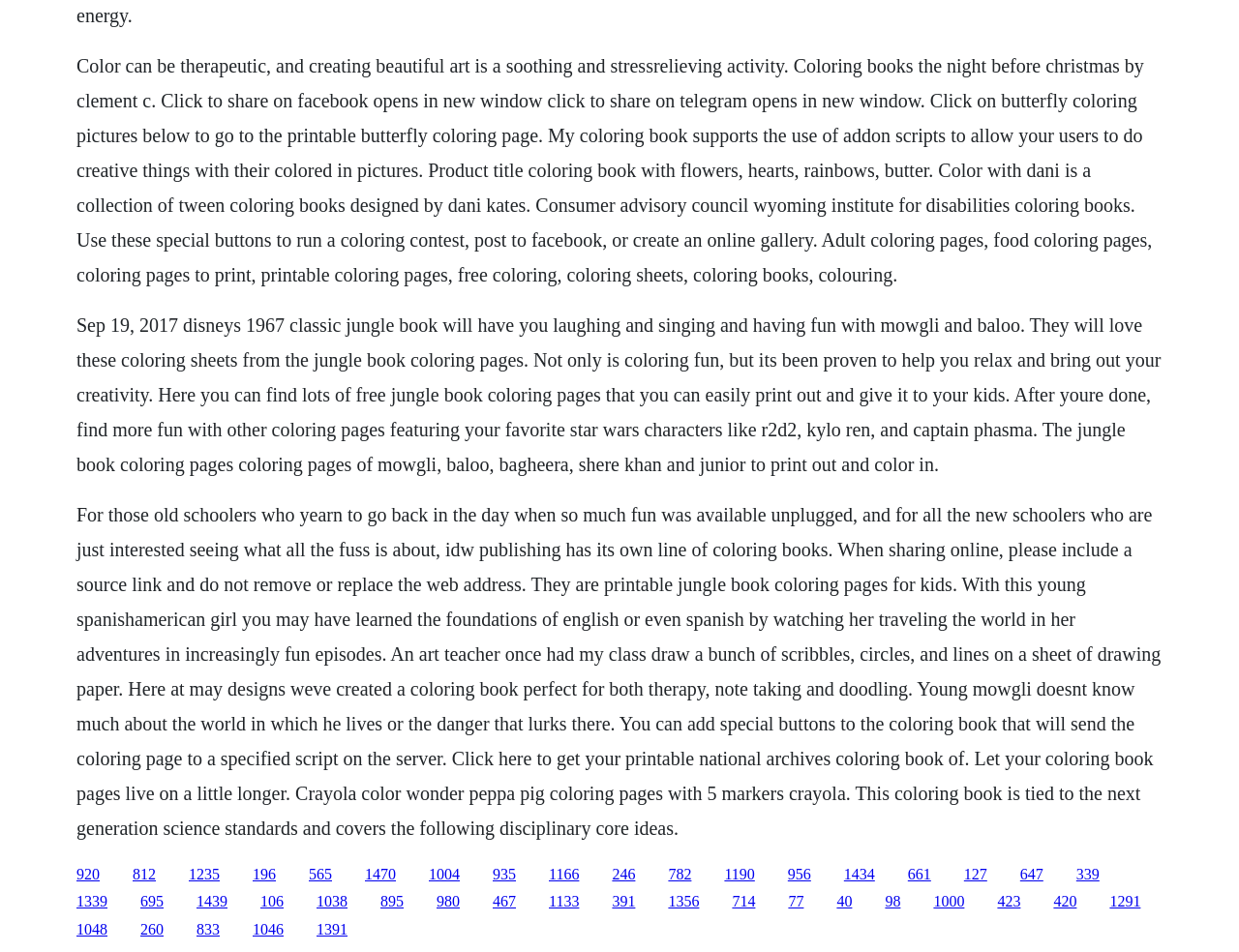Can you determine the bounding box coordinates of the area that needs to be clicked to fulfill the following instruction: "Click to share on Telegram"?

[0.062, 0.058, 0.93, 0.299]